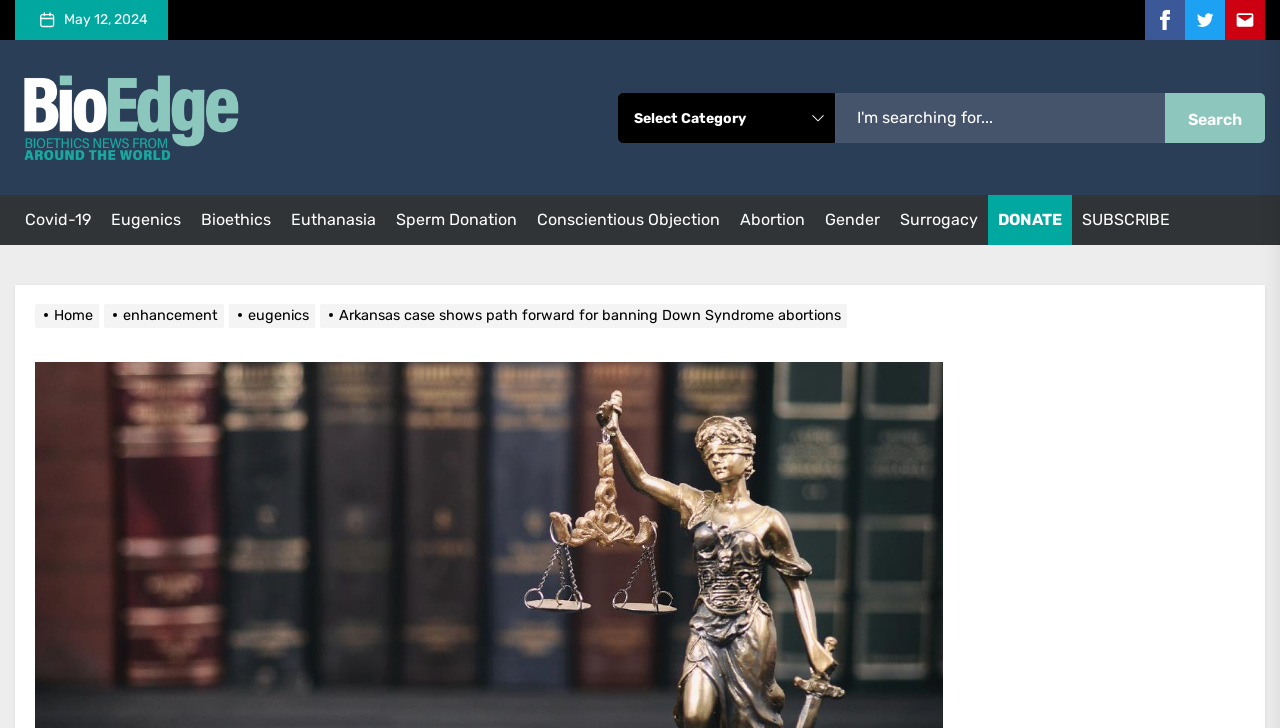Extract the bounding box coordinates for the described element: "name="s" placeholder="I'm searching for..."". The coordinates should be represented as four float numbers between 0 and 1: [left, top, right, bottom].

[0.652, 0.127, 0.91, 0.196]